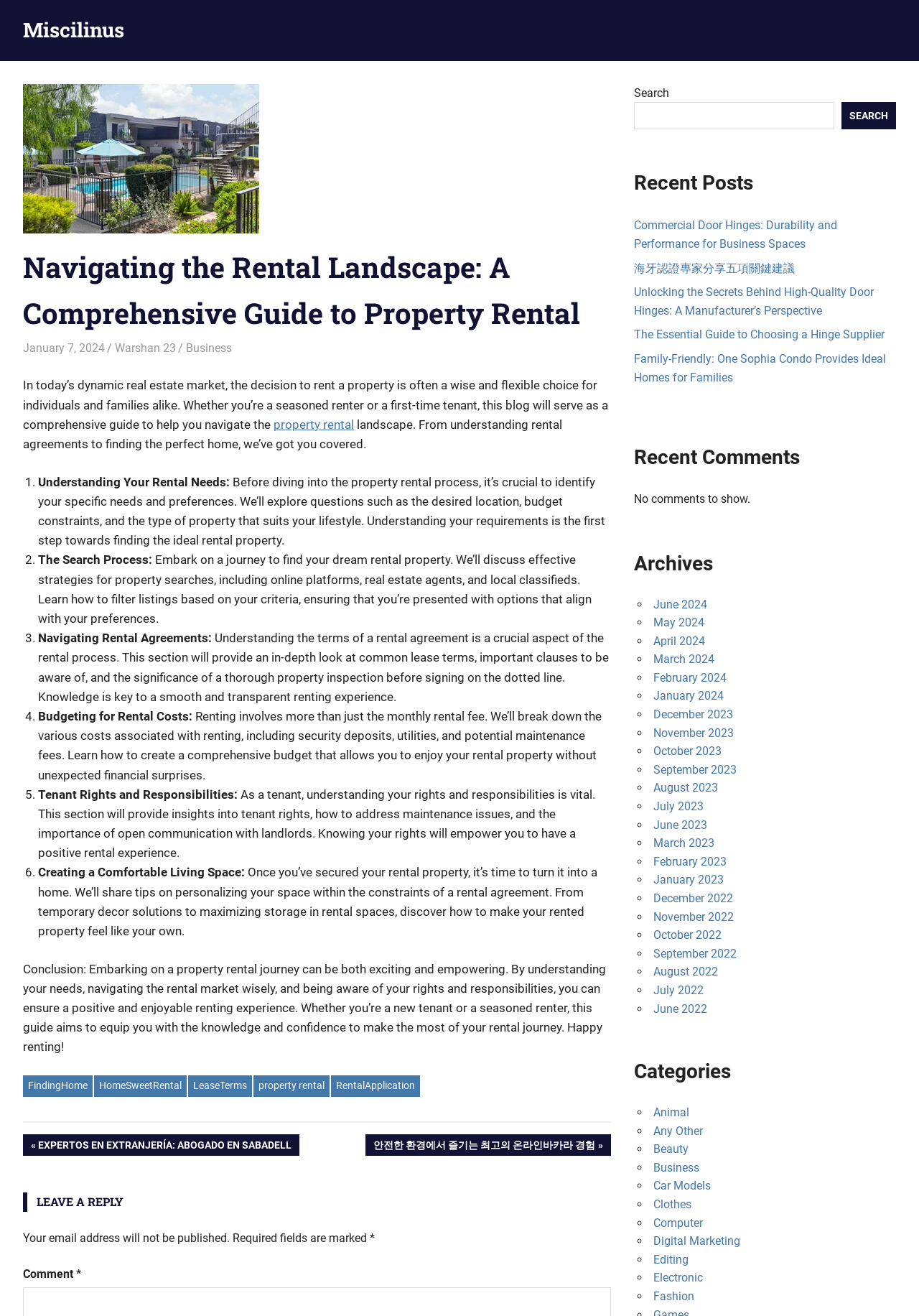Point out the bounding box coordinates of the section to click in order to follow this instruction: "Search for something".

[0.69, 0.078, 0.908, 0.098]